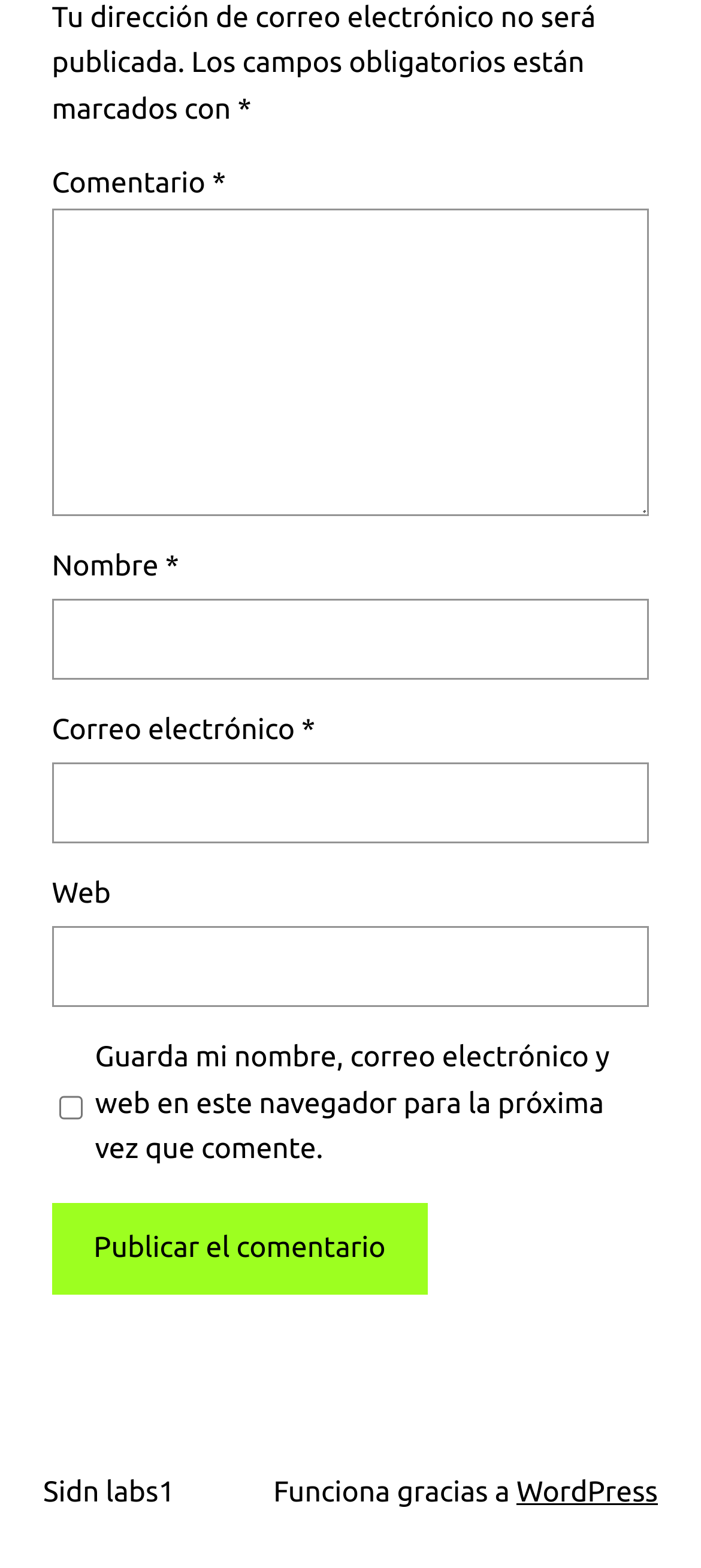Please examine the image and answer the question with a detailed explanation:
What software is used to power this website?

The webpage has a footer link labeled 'WordPress', which suggests that this software is used to power the website.